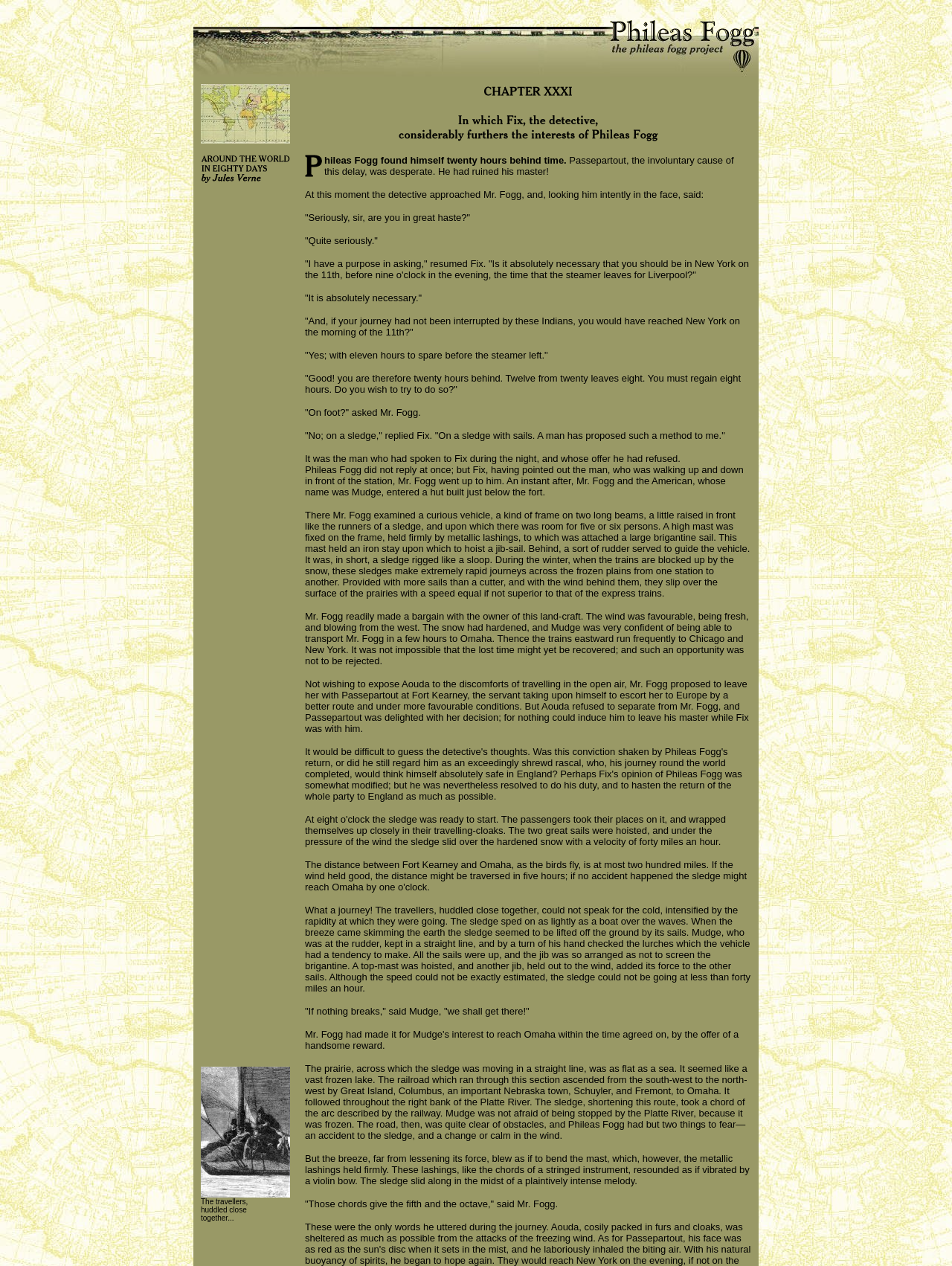Craft a detailed narrative of the webpage's structure and content.

This webpage appears to be a chapter from the book "Around the World in 80 Days" by Jules Verne. The page is divided into two main sections. On the left side, there is a table with two rows, each containing an image and a link. The images are likely illustrations from the book, and the links may be navigational elements to move between chapters.

On the right side, there is a large block of text, which is the content of Chapter XXXI. The chapter title "Around the World" is displayed prominently, followed by a subtitle "In which Fix, the detective, considerably furthers the interests of Phileas Fogg". The text is divided into paragraphs, with each paragraph separated by a small gap. There are also several images scattered throughout the text, which appear to be illustrations from the book.

At the bottom of the page, there is a large image that takes up most of the width of the page. The image is likely an illustration from the book, and it is accompanied by a caption that reads "The travellers, huddled close together...". The caption is broken up into several lines, with each line separated by a small gap.

Overall, the page appears to be a digital version of a chapter from the book, with illustrations and navigational elements added to enhance the reading experience.